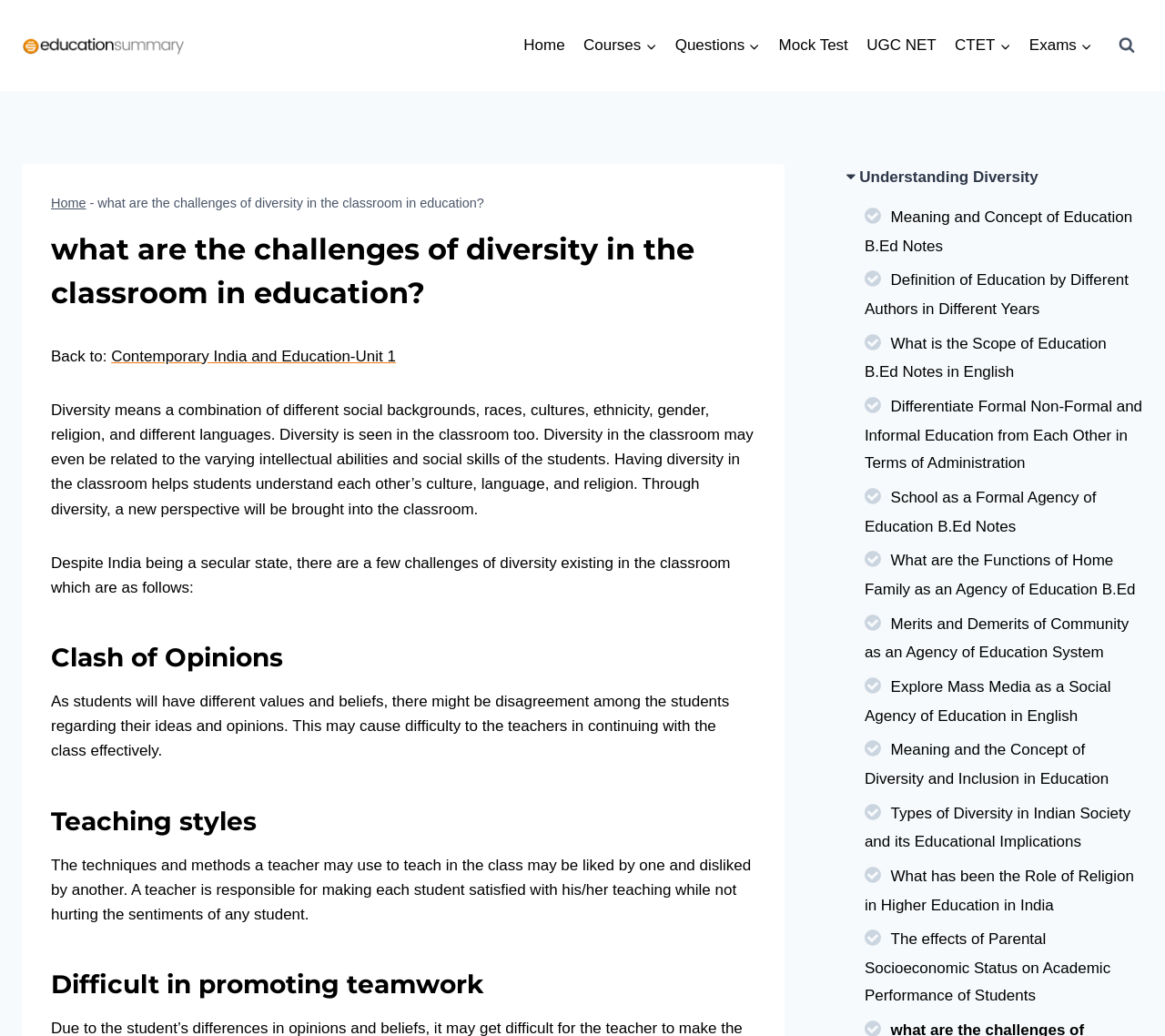What is the main topic of the webpage?
Refer to the image and respond with a one-word or short-phrase answer.

Diversity in the classroom